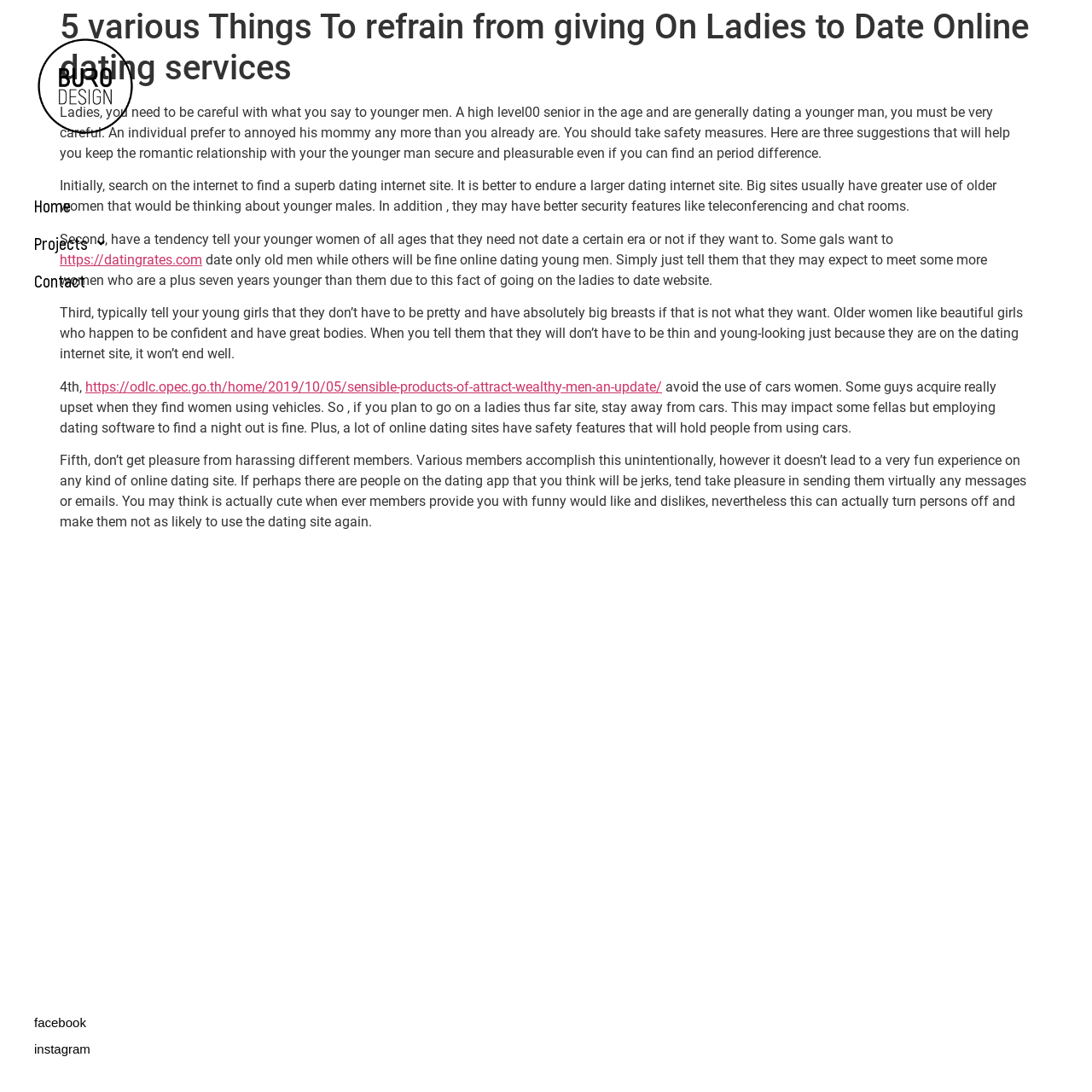Provide a brief response to the question using a single word or phrase: 
What is the tone of the webpage?

Helpful